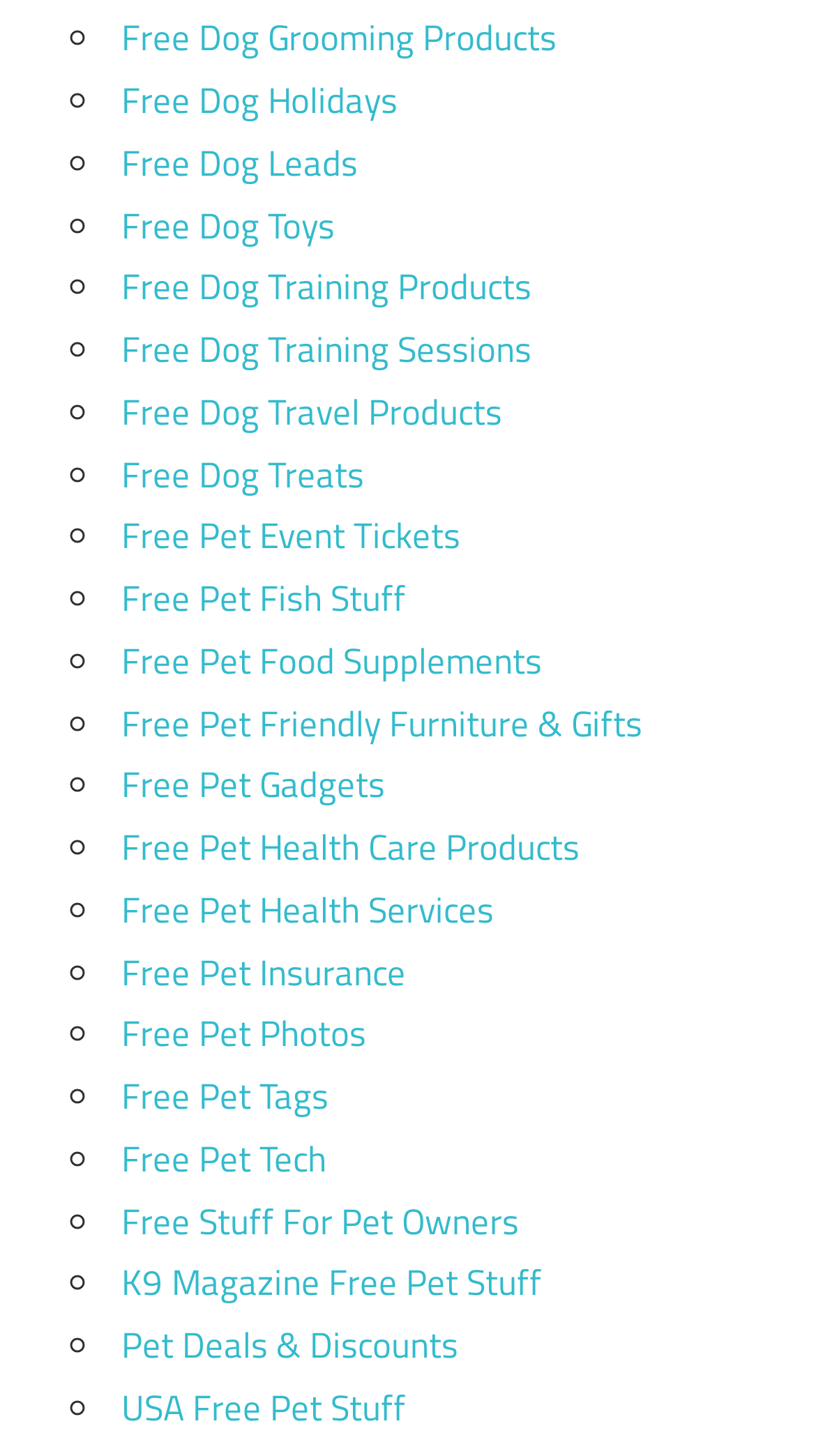Pinpoint the bounding box coordinates of the area that must be clicked to complete this instruction: "Explore free pet event tickets".

[0.149, 0.35, 0.564, 0.387]